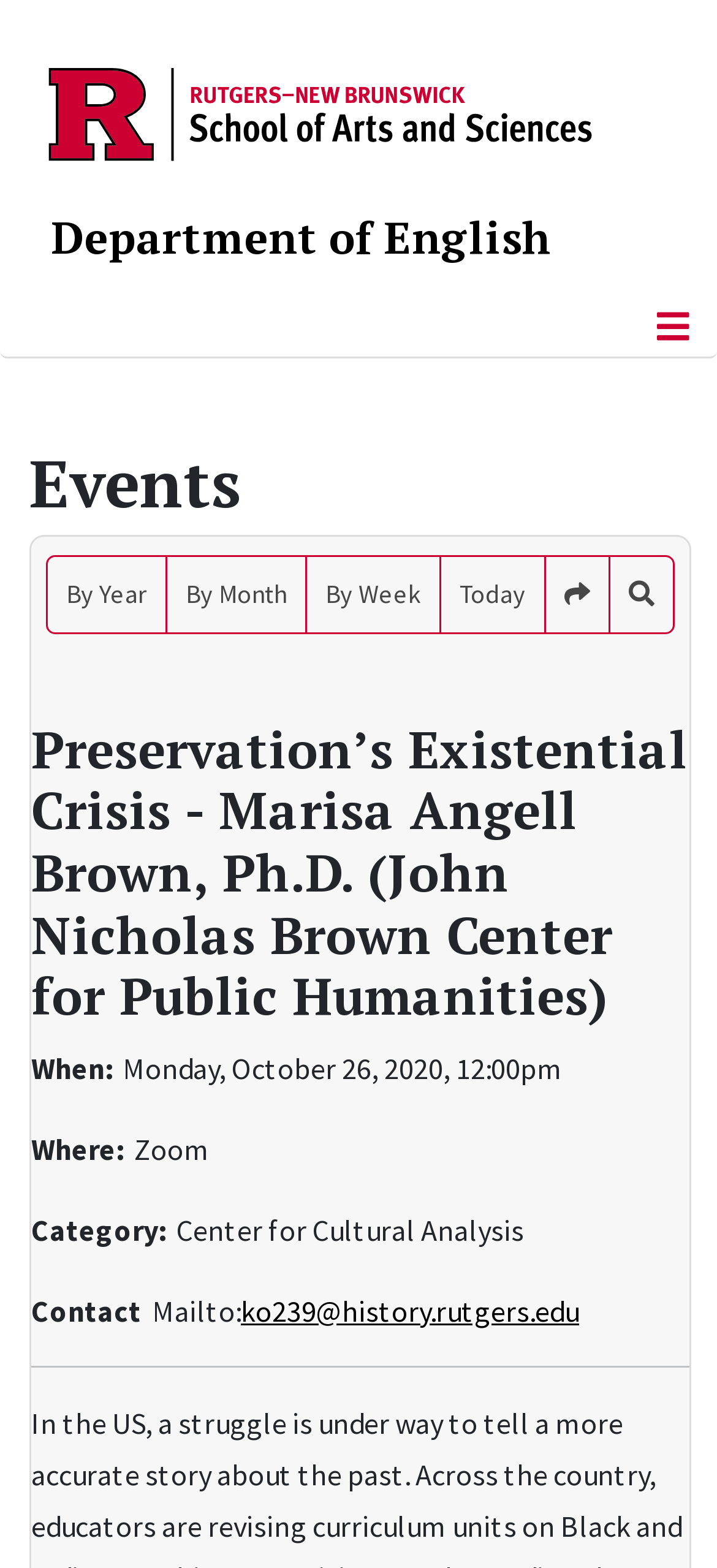What is the date of the event?
Answer the question with a single word or phrase, referring to the image.

Monday, October 26, 2020